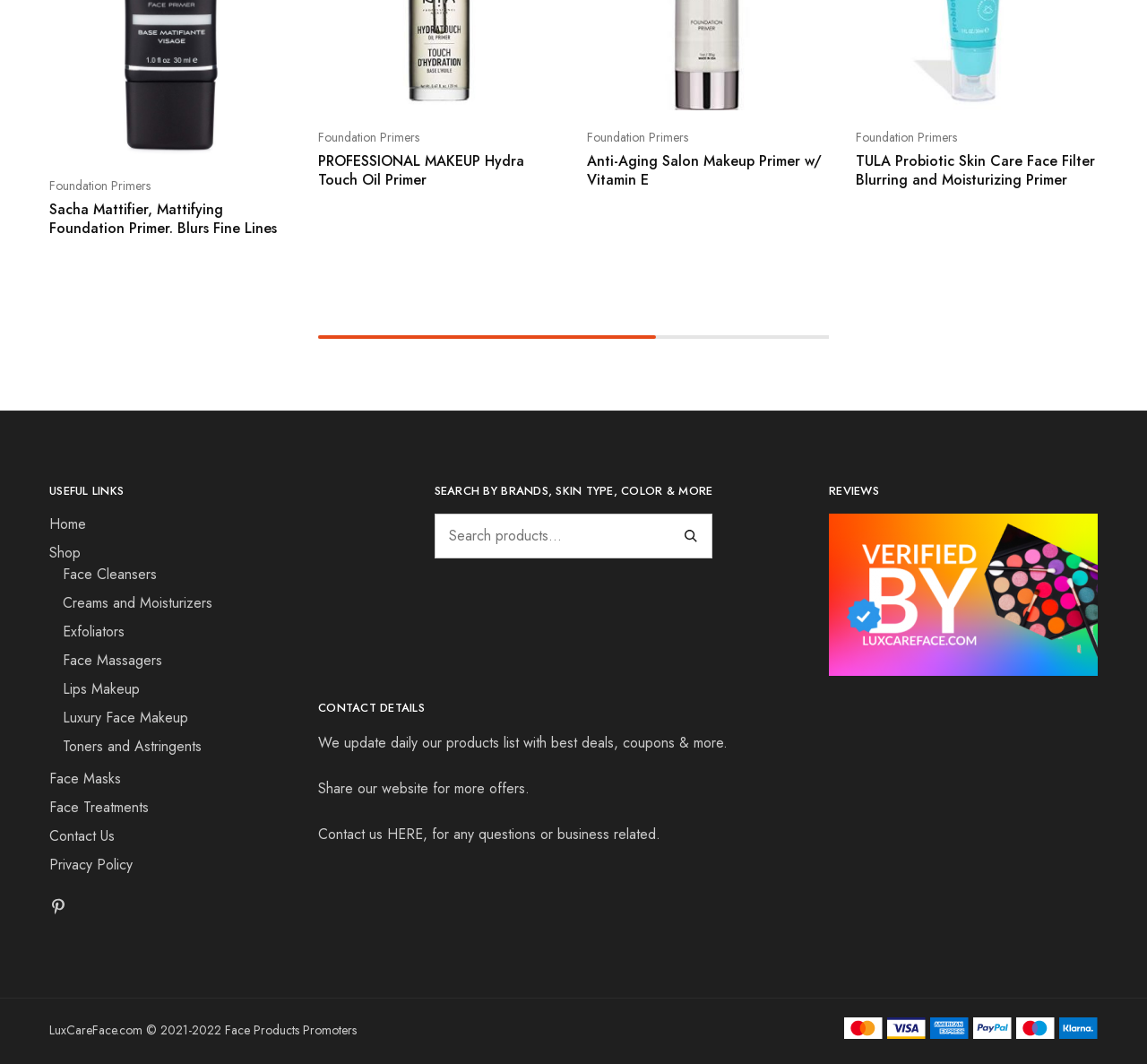What is the contact information section for?
Based on the image, please offer an in-depth response to the question.

The contact information section is located at the bottom of the webpage and includes a heading 'CONTACT DETAILS' and a link 'HERE' to contact the website. This section is likely intended for users to reach out to the website for any questions or business-related inquiries.